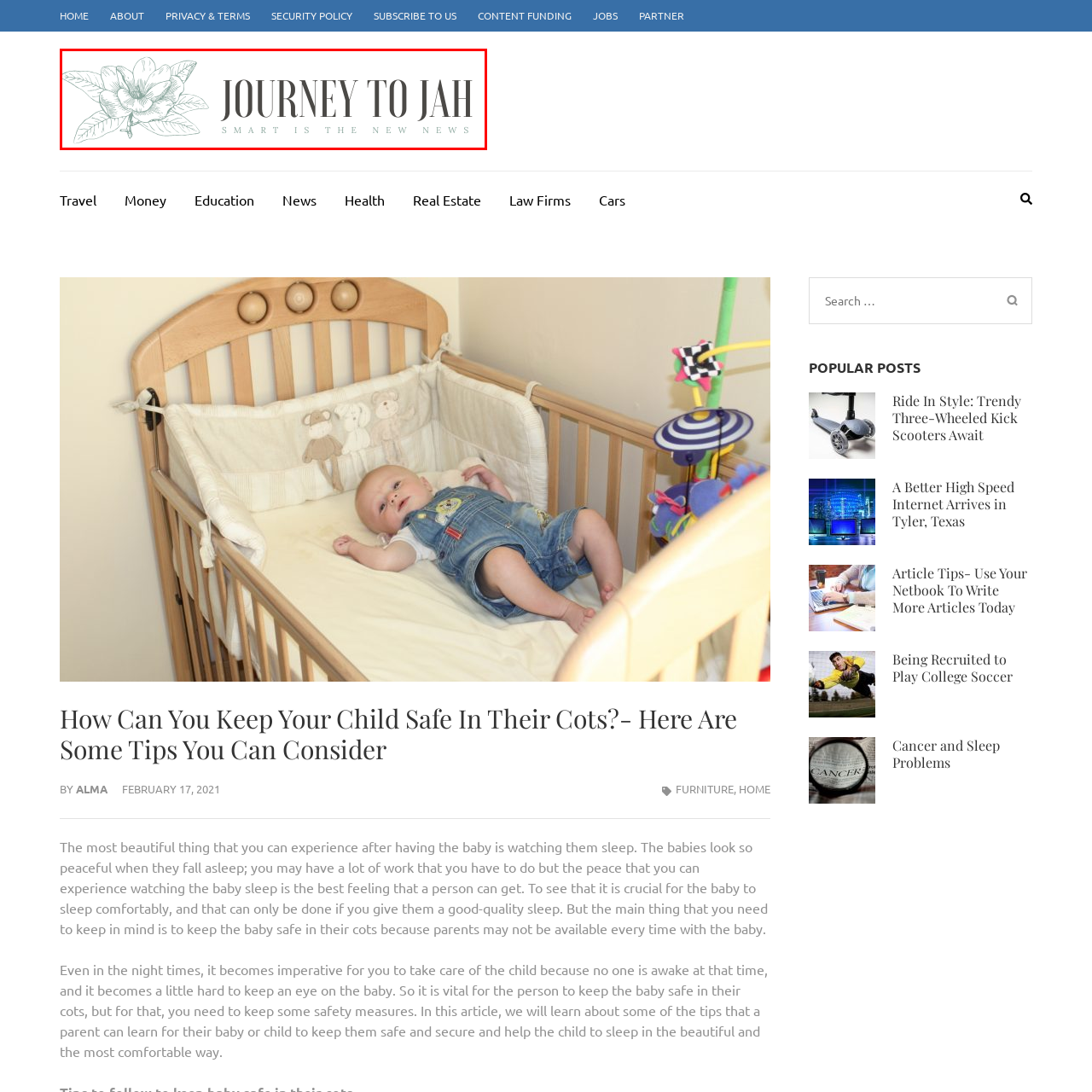What is the tone of the typography in the logo?
View the image encased in the red bounding box and respond with a detailed answer informed by the visual information.

The caption describes the typography as sophisticated, which implies a sense of elegance and refinement in the design of the logo.